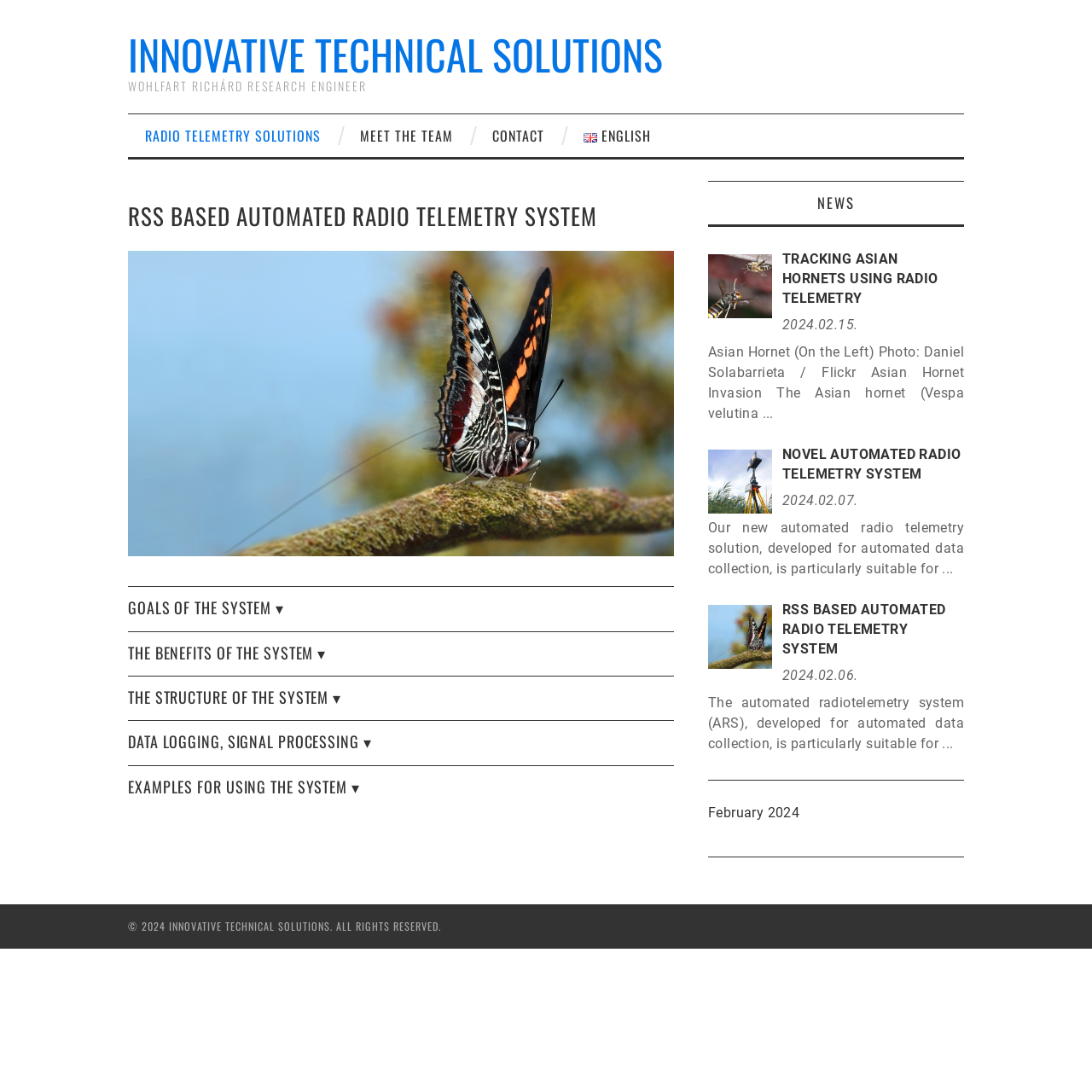Please examine the image and provide a detailed answer to the question: What is the name of the research engineer?

I found the name of the research engineer by looking at the static text element with the text 'WOHLFART RICHÁRD RESEARCH ENGINEER' which is located at the top of the webpage, below the link 'INNOVATIVE TECHNICAL SOLUTIONS'.